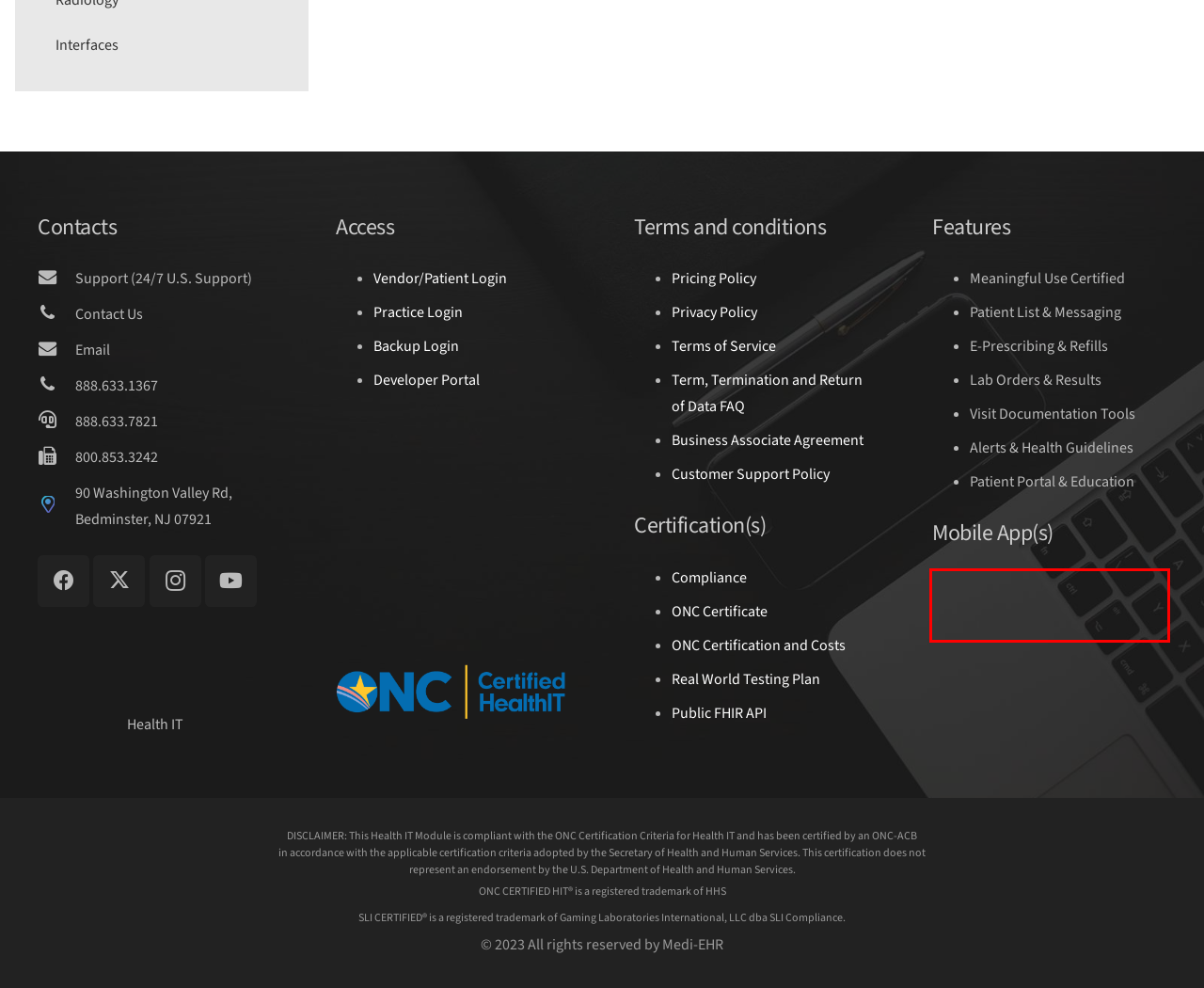With the provided webpage screenshot containing a red bounding box around a UI element, determine which description best matches the new webpage that appears after clicking the selected element. The choices are:
A. Customer Support Policy - Medi-EHR
B. Business Associate Agreement - Medi-EHR
C. Public FHIR API - Medi-EHR
D. ‎Medi-EHR Check In on the App Store
E. ONC Certification and Costs - Medi-EHR
F. Custom - Medi-EHR
G. Support - Medi-EHR
H. Term, Termination and Return of Data FAQ - Medi-EHR

D